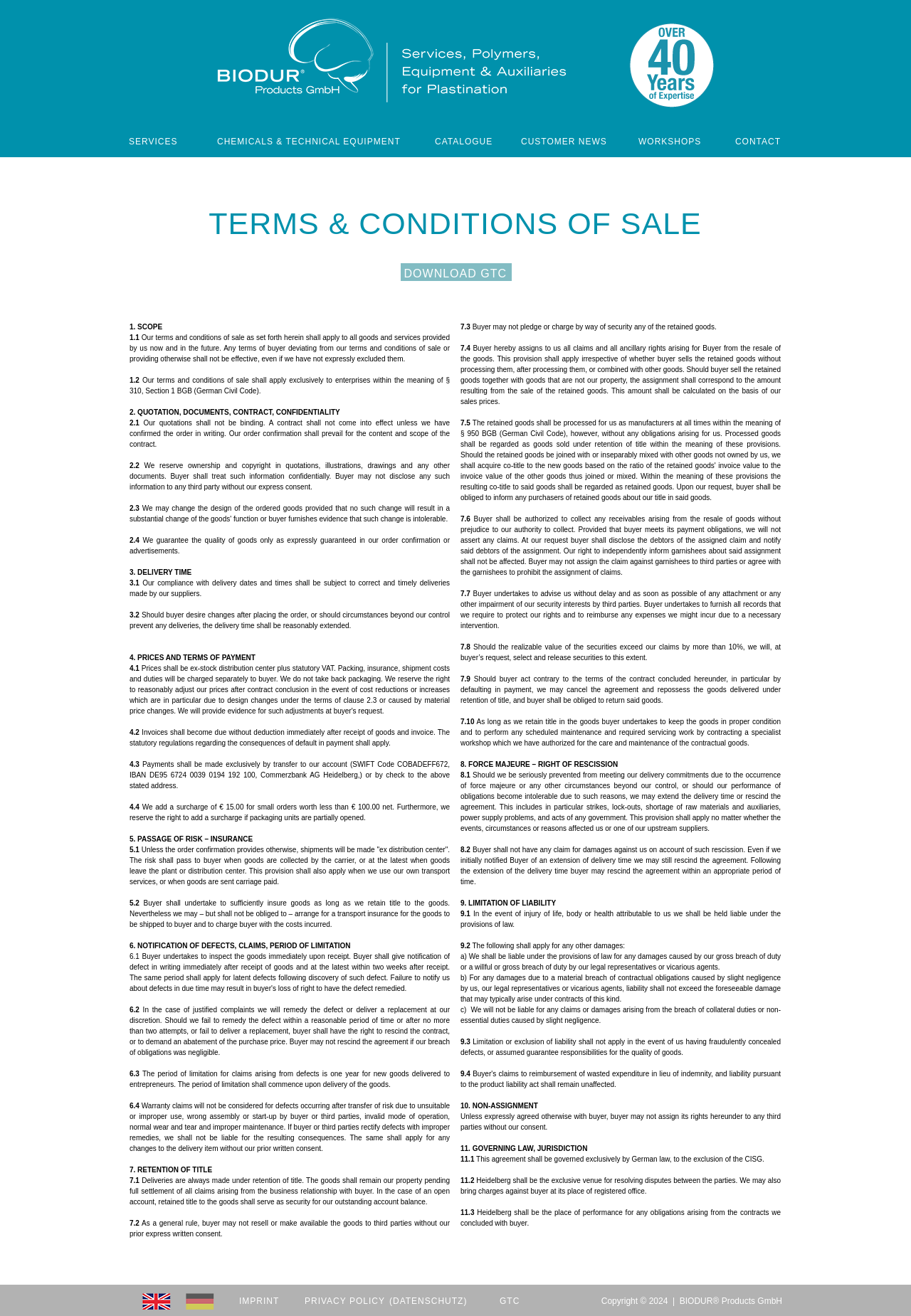Please indicate the bounding box coordinates of the element's region to be clicked to achieve the instruction: "Click on 'amsterdam (6 items)'". Provide the coordinates as four float numbers between 0 and 1, i.e., [left, top, right, bottom].

None